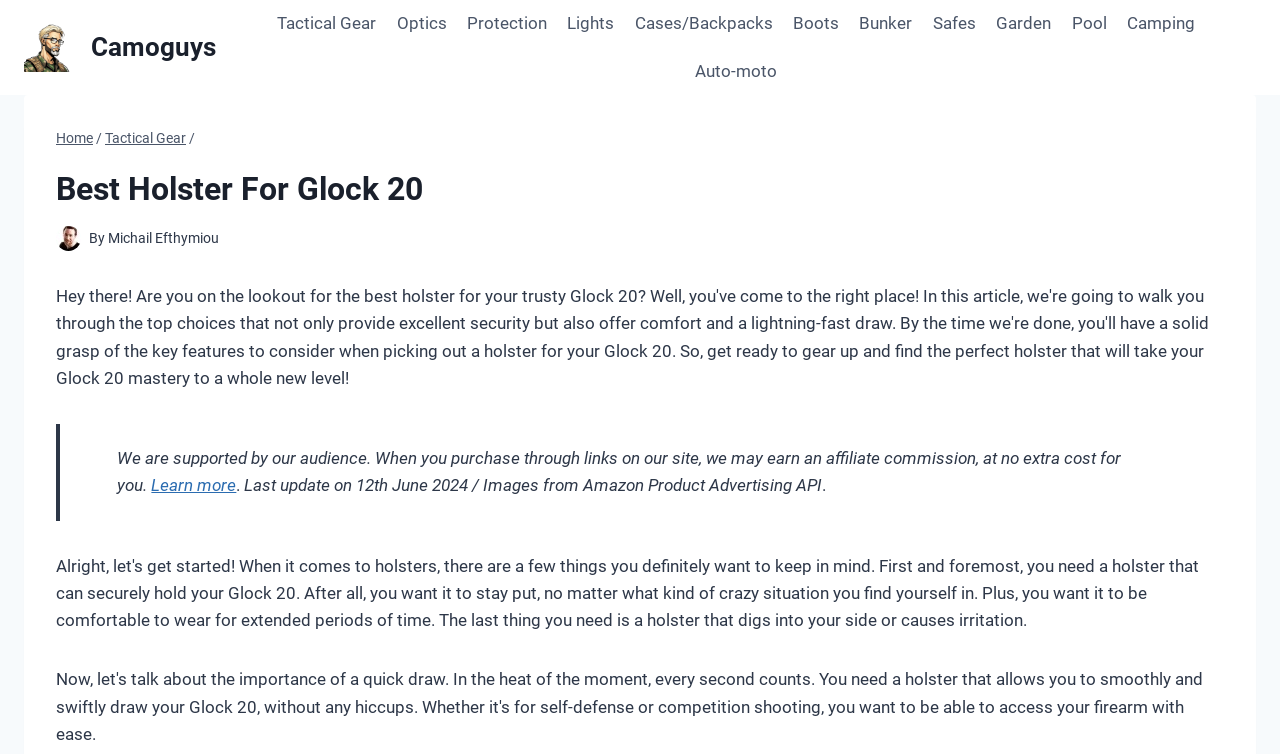Please answer the following question using a single word or phrase: 
What is the website's logo?

Man with beard